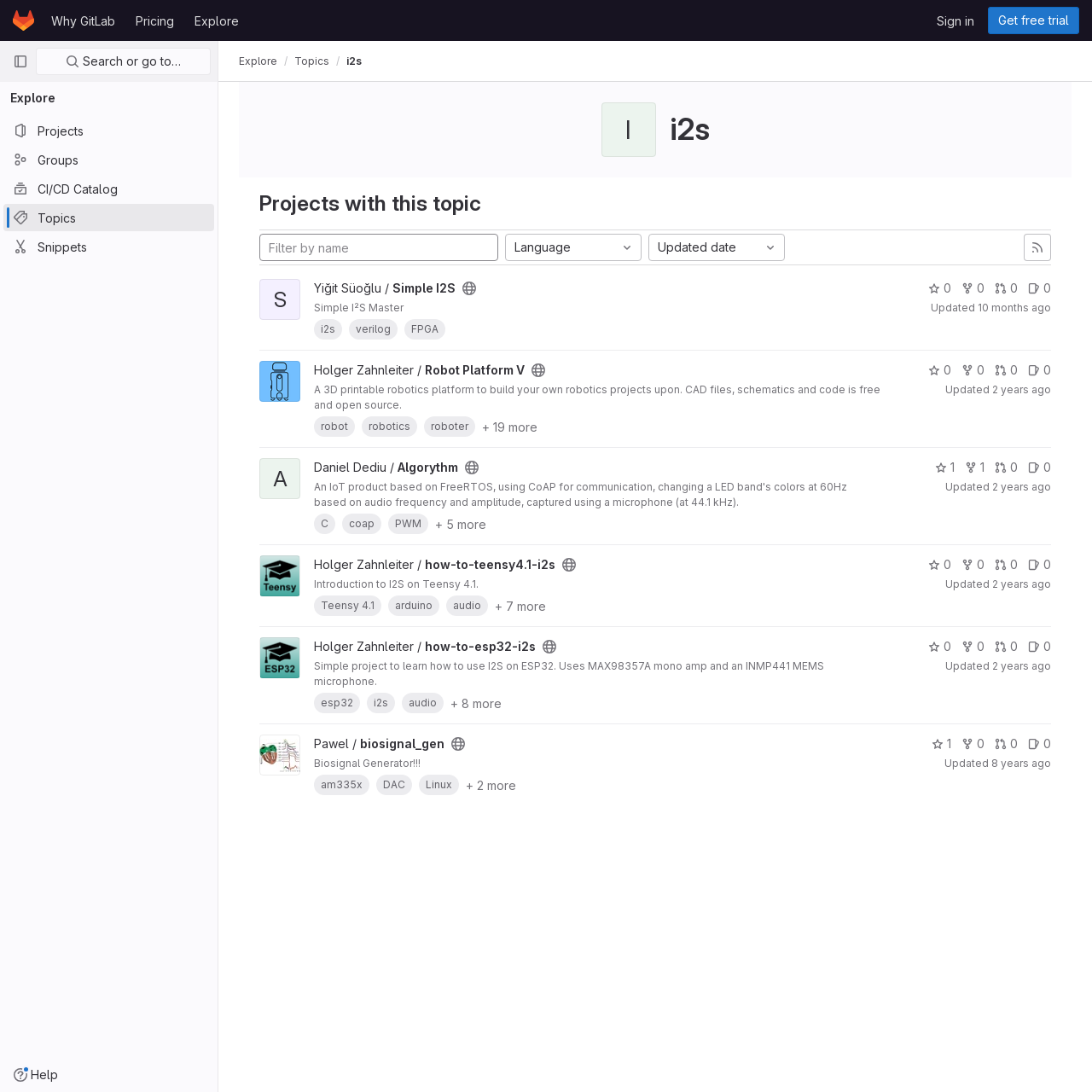Determine the bounding box coordinates of the clickable region to carry out the instruction: "Search for a project".

[0.033, 0.044, 0.193, 0.069]